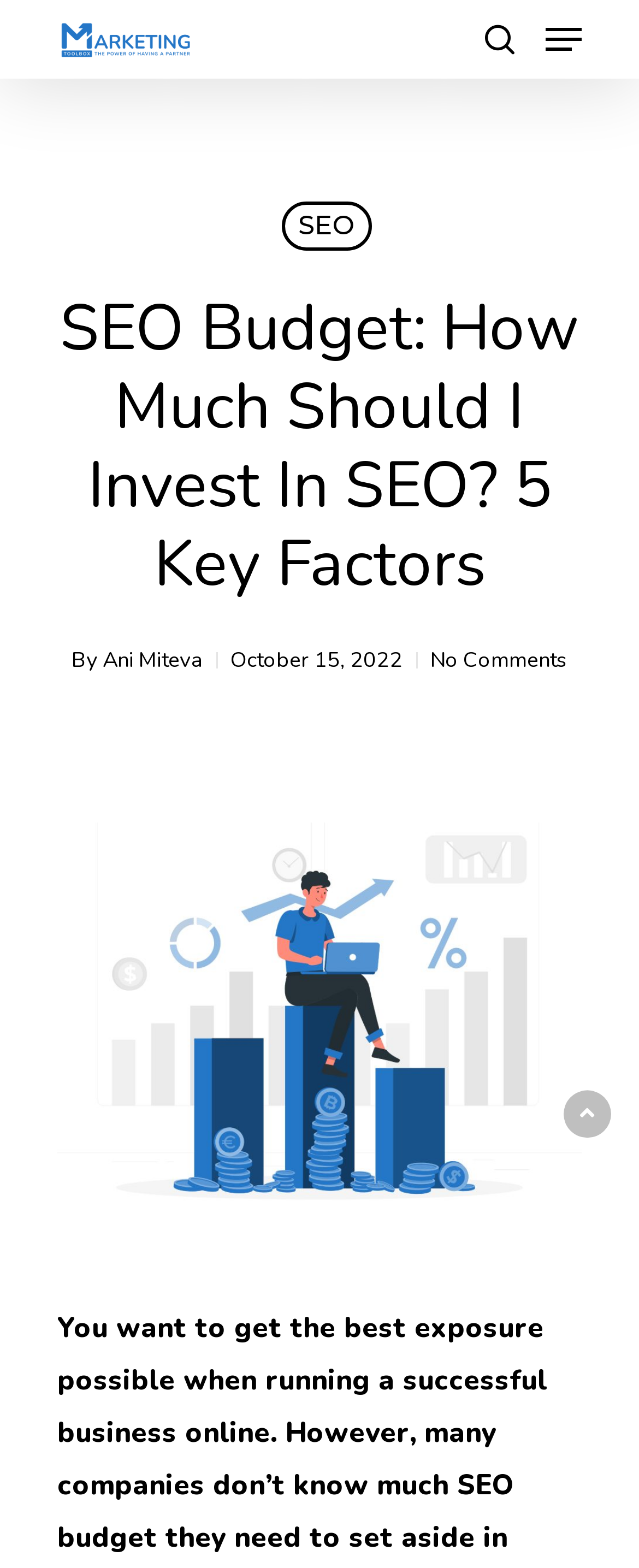Provide the bounding box coordinates of the UI element that matches the description: "aria-label="Search" name="s" placeholder="Search"".

[0.09, 0.082, 0.91, 0.125]